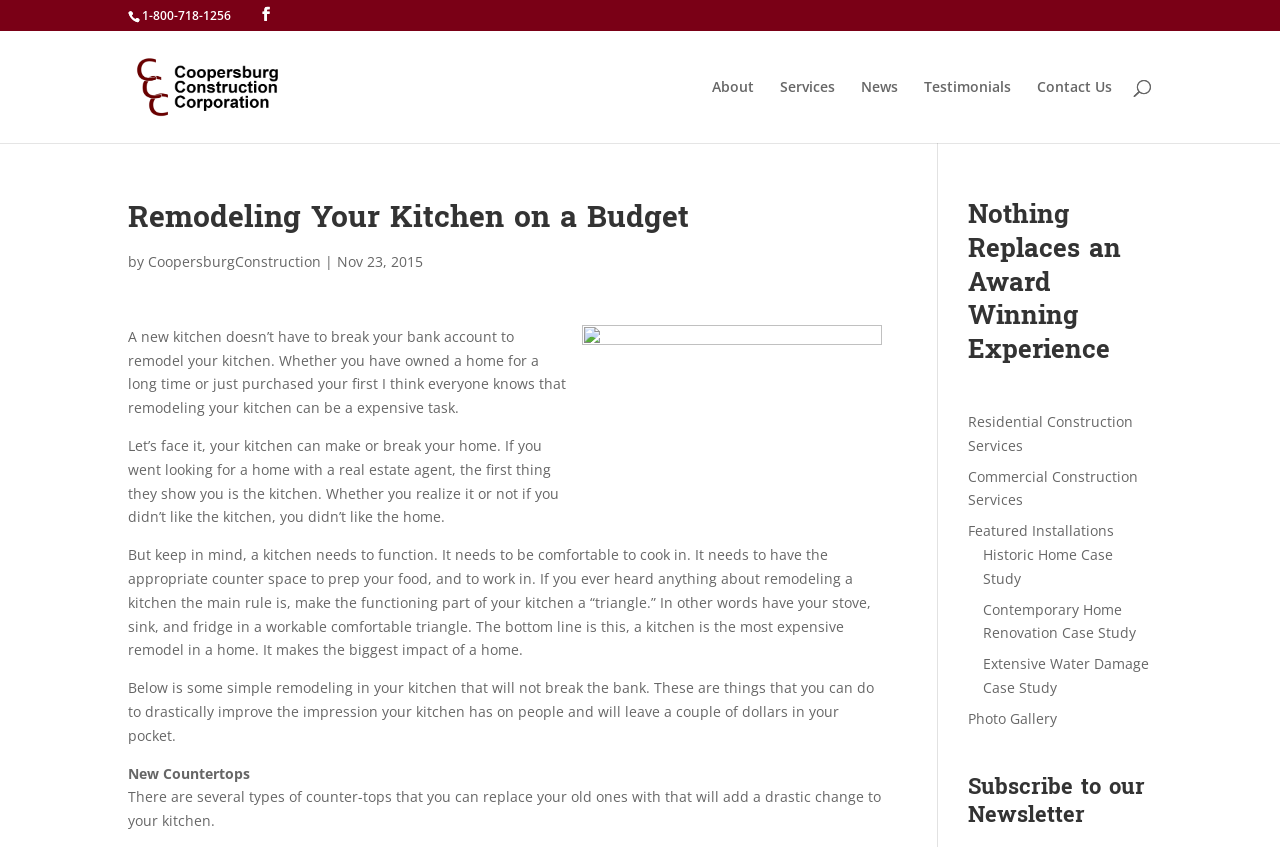Specify the bounding box coordinates for the region that must be clicked to perform the given instruction: "Learn about residential construction services".

[0.756, 0.486, 0.885, 0.537]